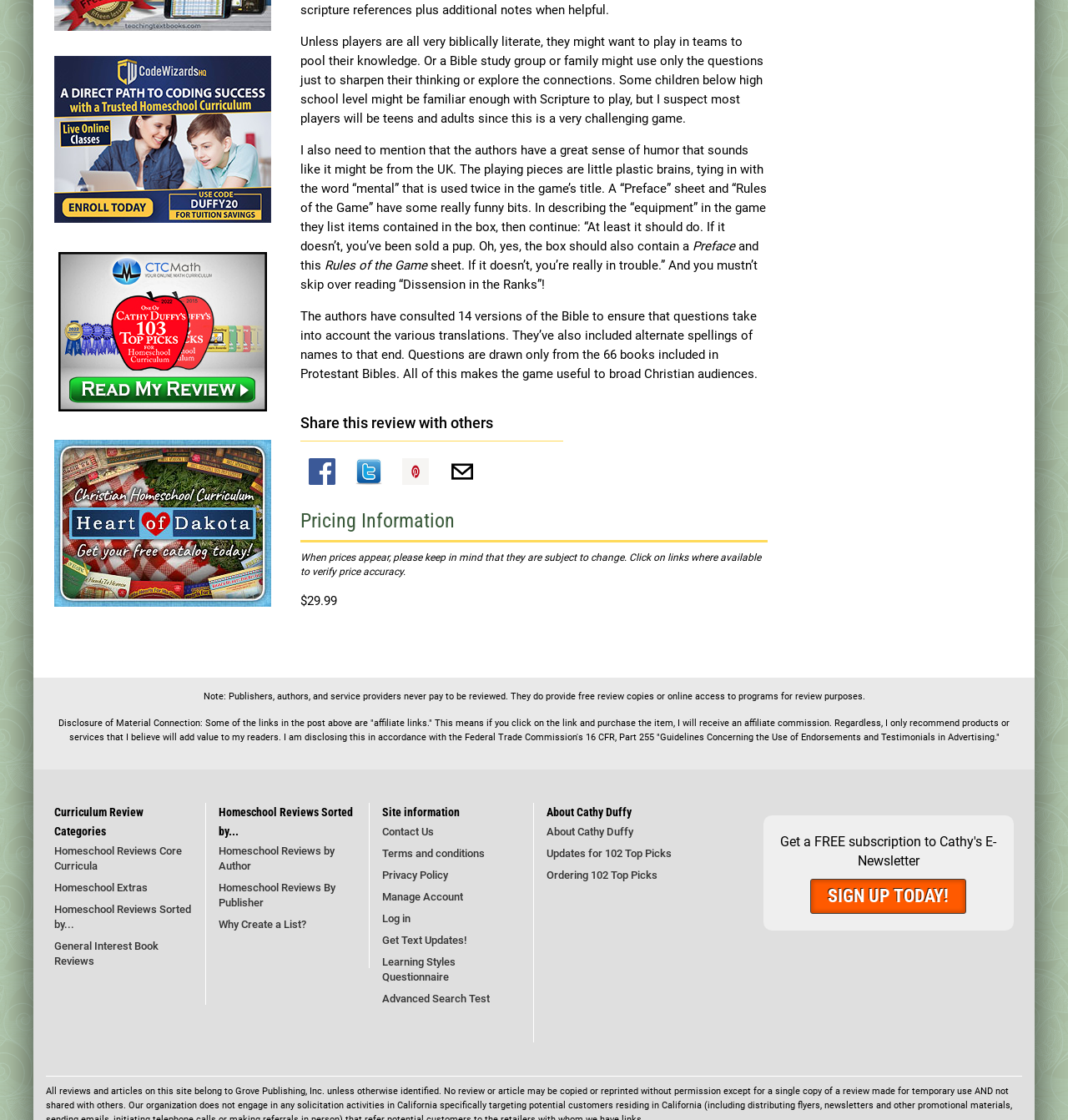Specify the bounding box coordinates of the area to click in order to follow the given instruction: "Click on CodeWizards path to coding success for homeschoolers link."

[0.051, 0.117, 0.254, 0.129]